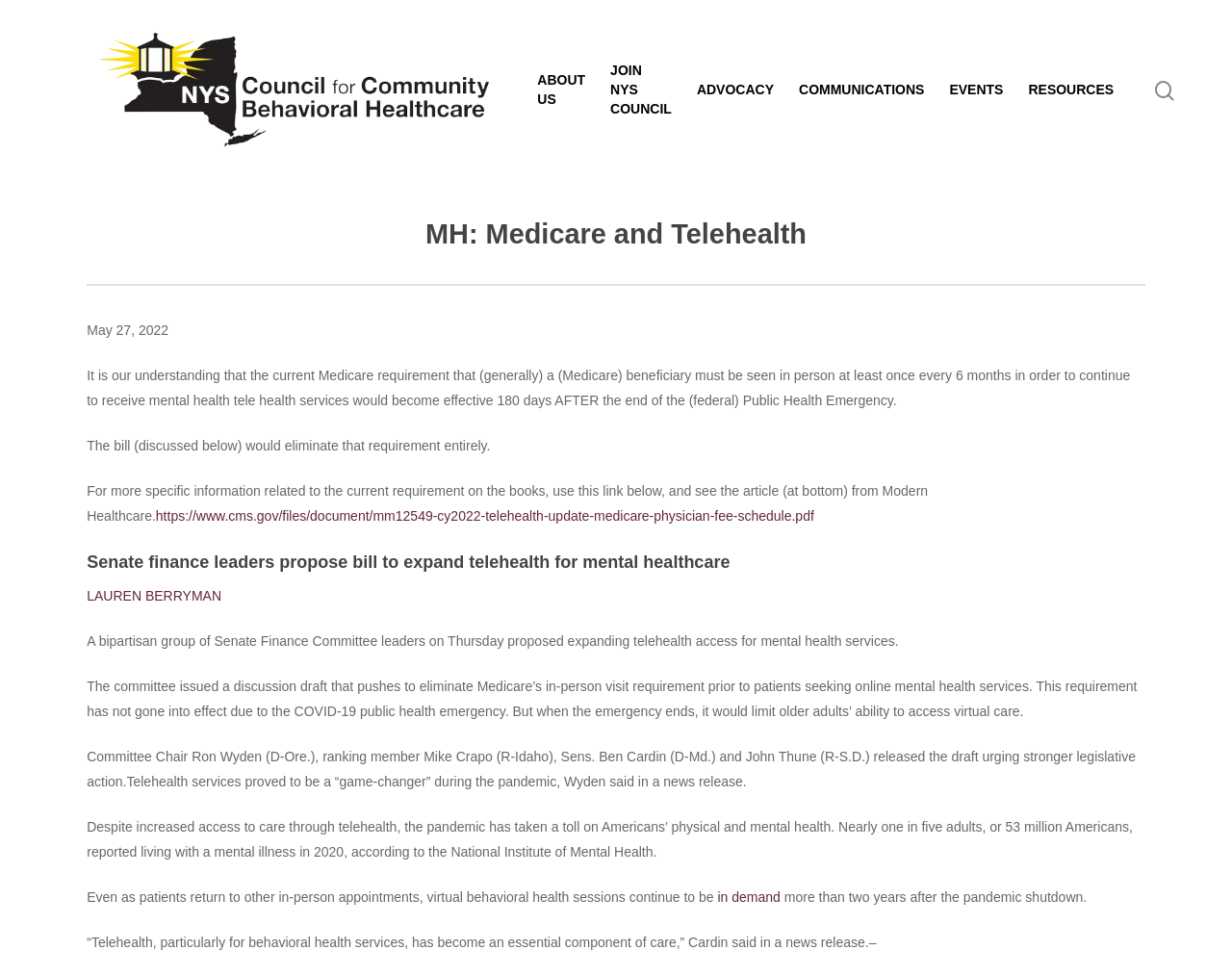Provide your answer in a single word or phrase: 
What is the purpose of the proposed bill?

Eliminate in-person visit requirement